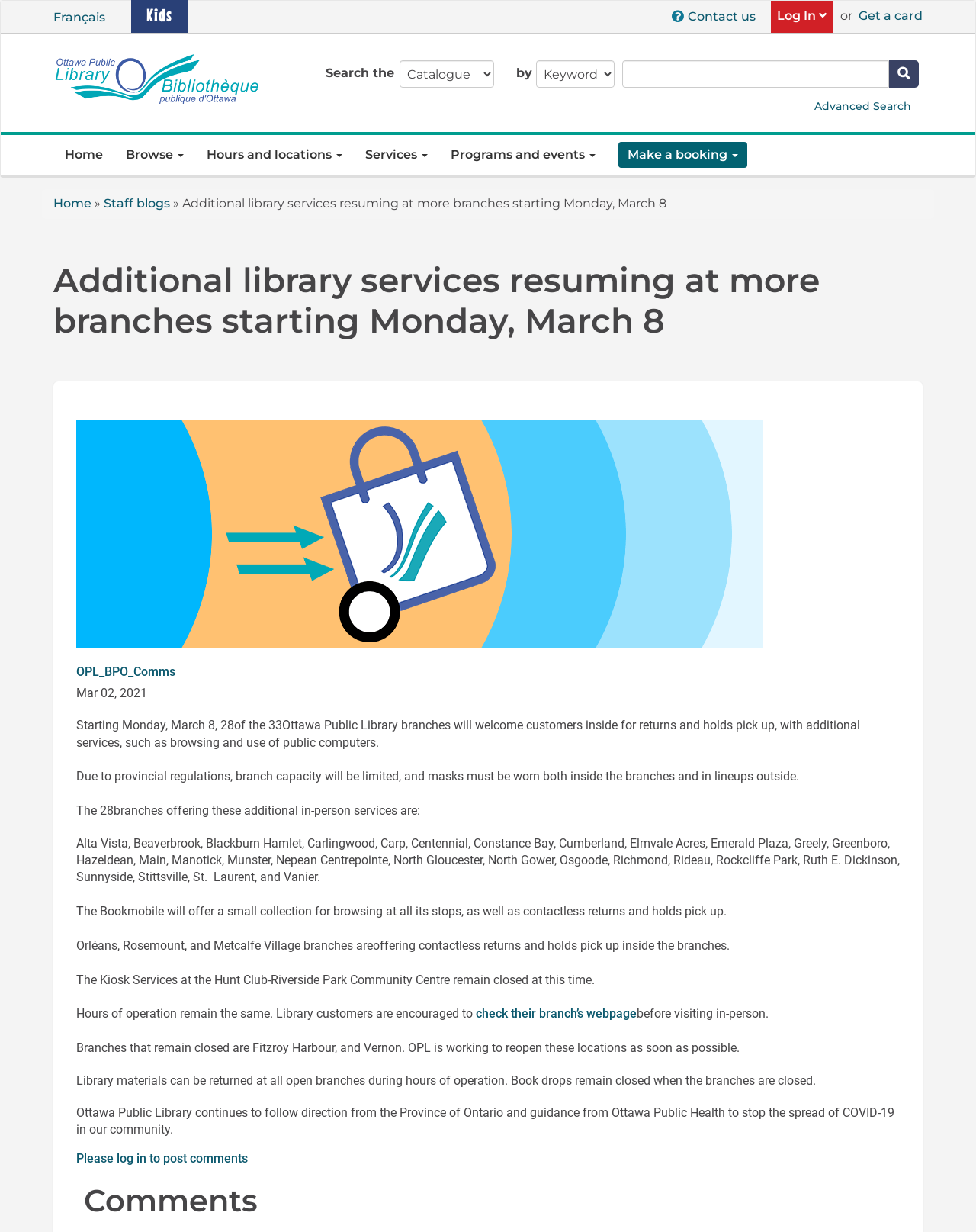Please identify the bounding box coordinates of the clickable region that I should interact with to perform the following instruction: "Search the library catalog". The coordinates should be expressed as four float numbers between 0 and 1, i.e., [left, top, right, bottom].

[0.409, 0.049, 0.507, 0.071]